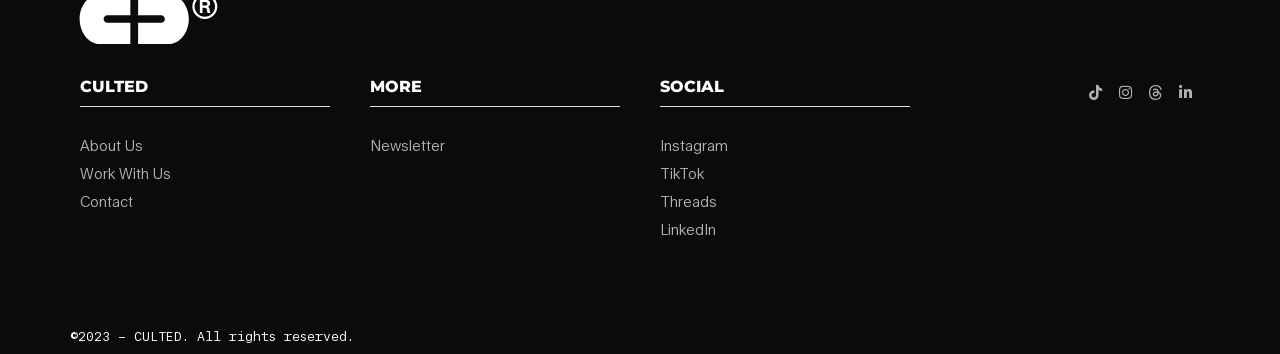What is the copyright year?
Provide a well-explained and detailed answer to the question.

The copyright year is 2023, which is mentioned at the bottom of the webpage as '©2023 – CULTED. All rights reserved.'